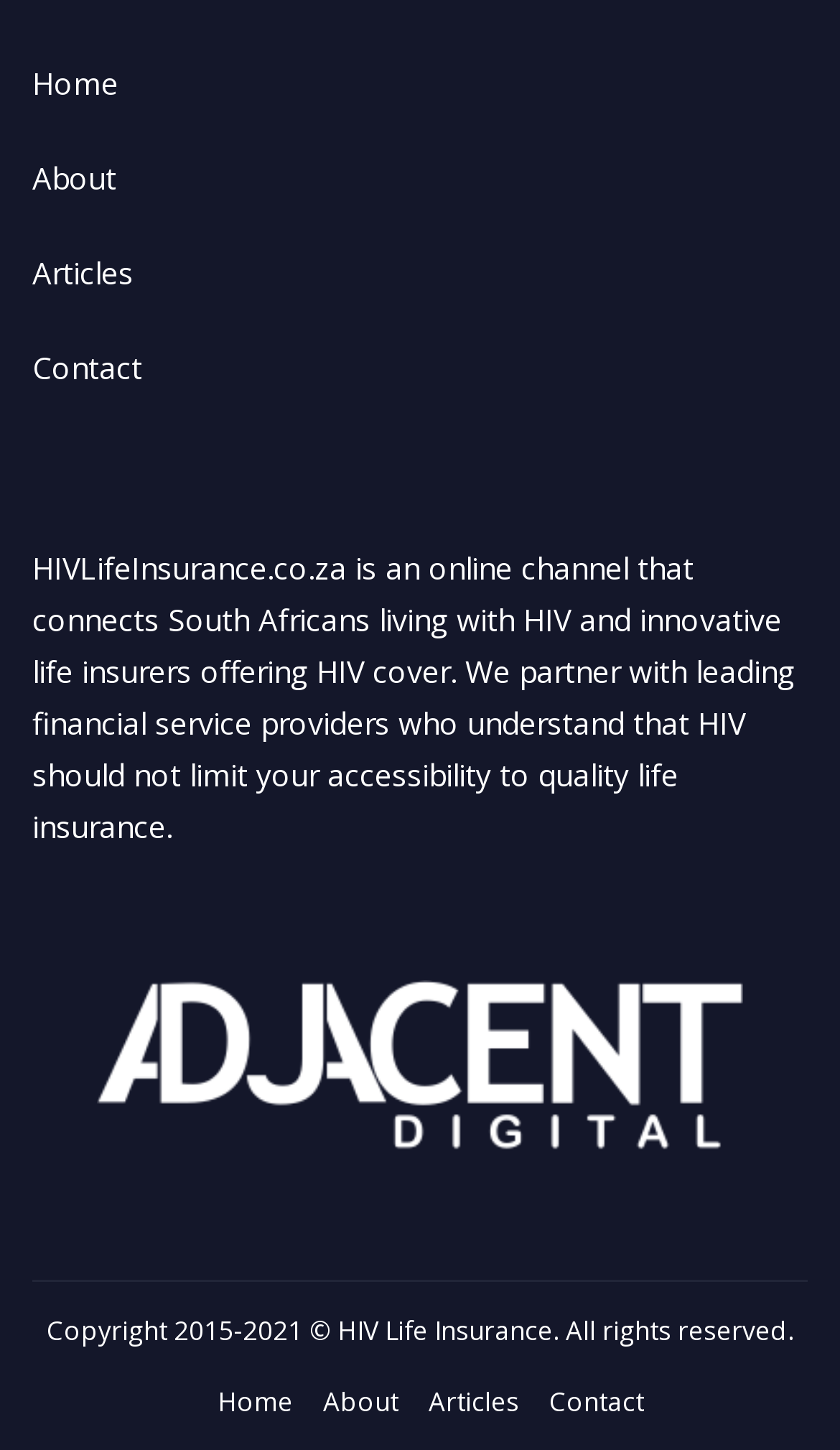Locate the bounding box coordinates of the segment that needs to be clicked to meet this instruction: "browse articles".

[0.038, 0.171, 0.159, 0.207]